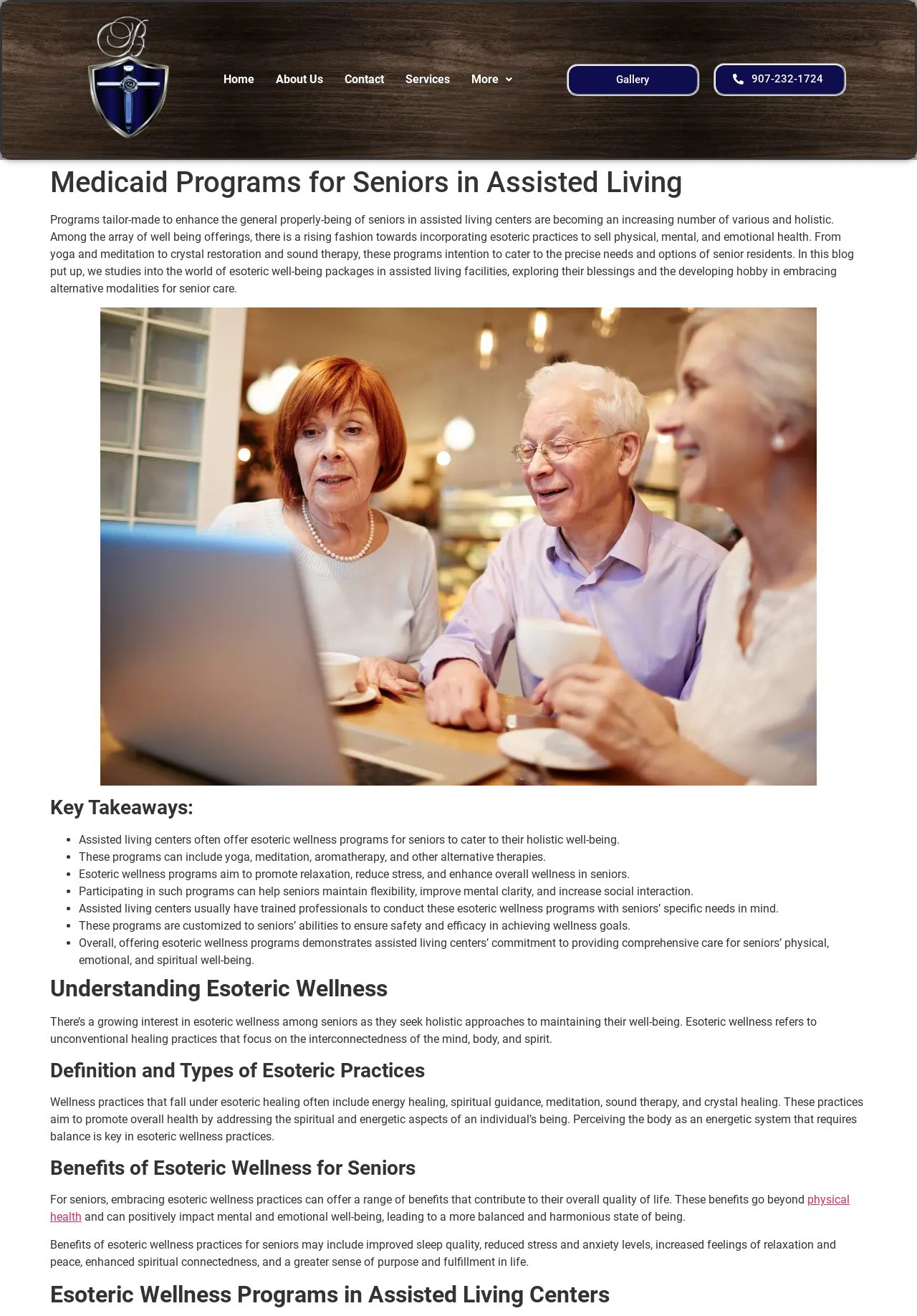Please give a one-word or short phrase response to the following question: 
What is the focus of Medicaid programs for seniors in assisted living?

Holistic wellness